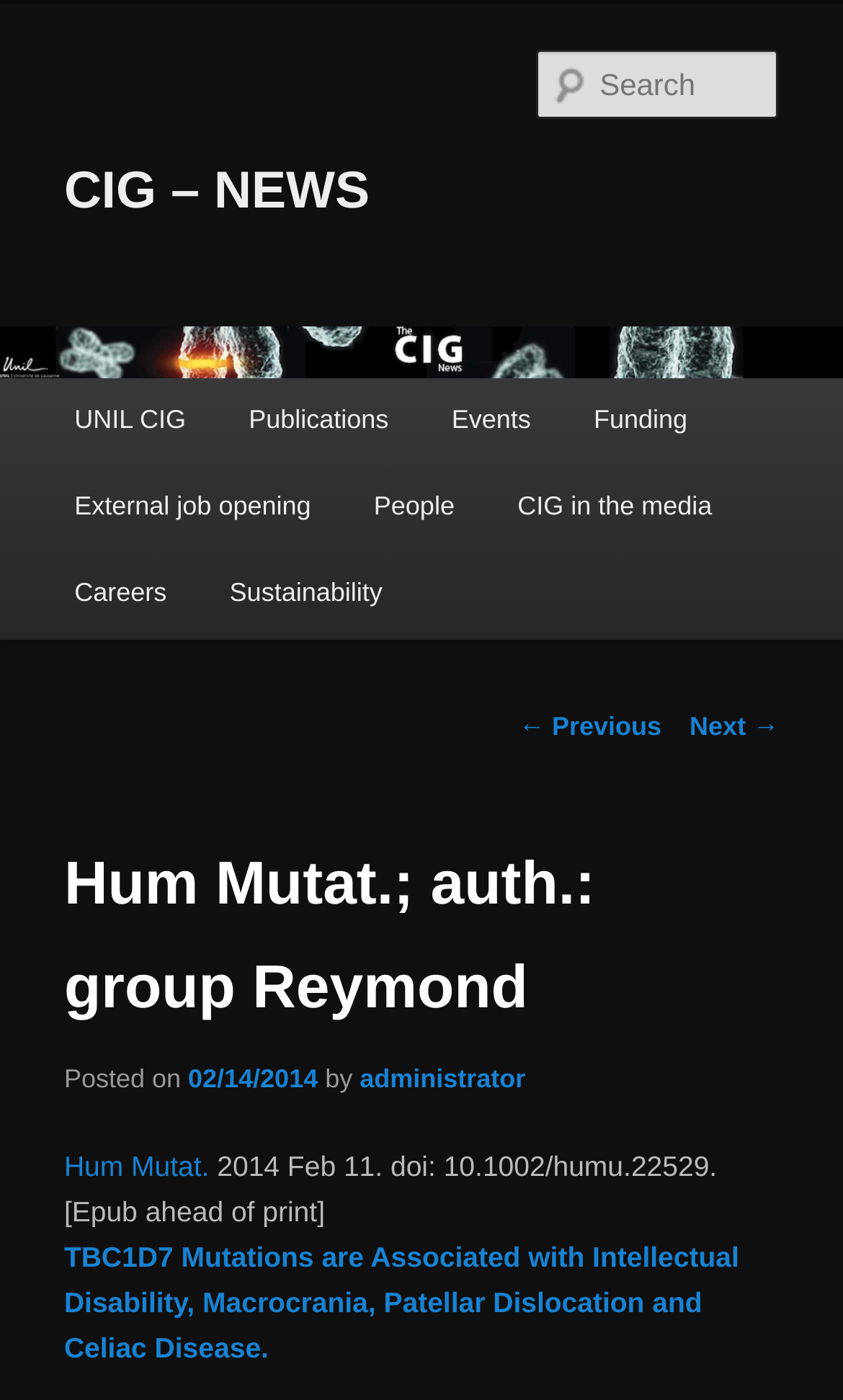Given the element description Sustainability, identify the bounding box coordinates for the UI element on the webpage screenshot. The format should be (top-left x, top-left y, bottom-right x, bottom-right y), with values between 0 and 1.

[0.235, 0.393, 0.491, 0.455]